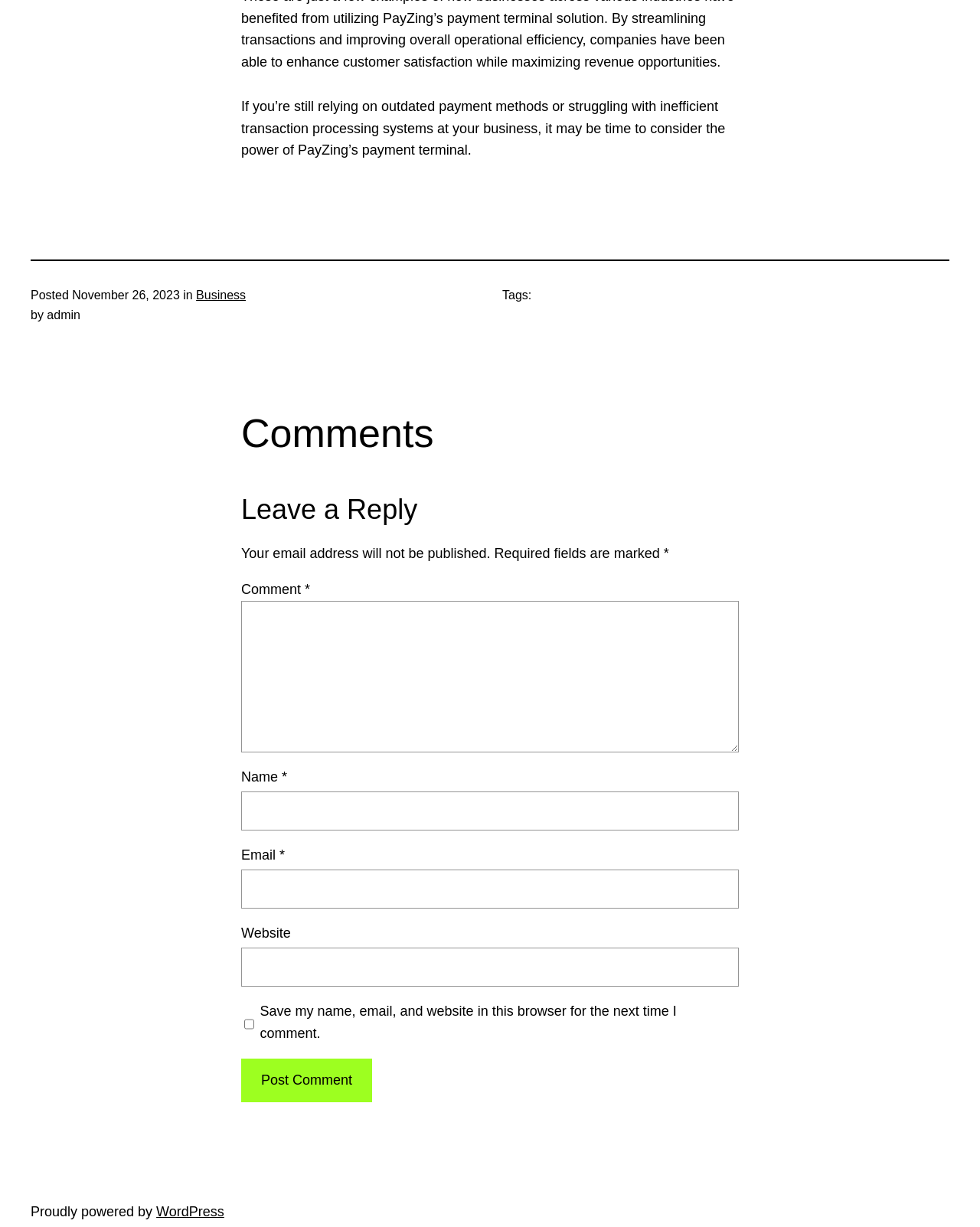What is the required information to leave a reply?
Respond to the question with a well-detailed and thorough answer.

I found the required information to leave a reply by looking at the textboxes and their associated labels. The textboxes are labeled as 'Name *', 'Email *', and 'Comment *', indicating that these fields are required to leave a reply.